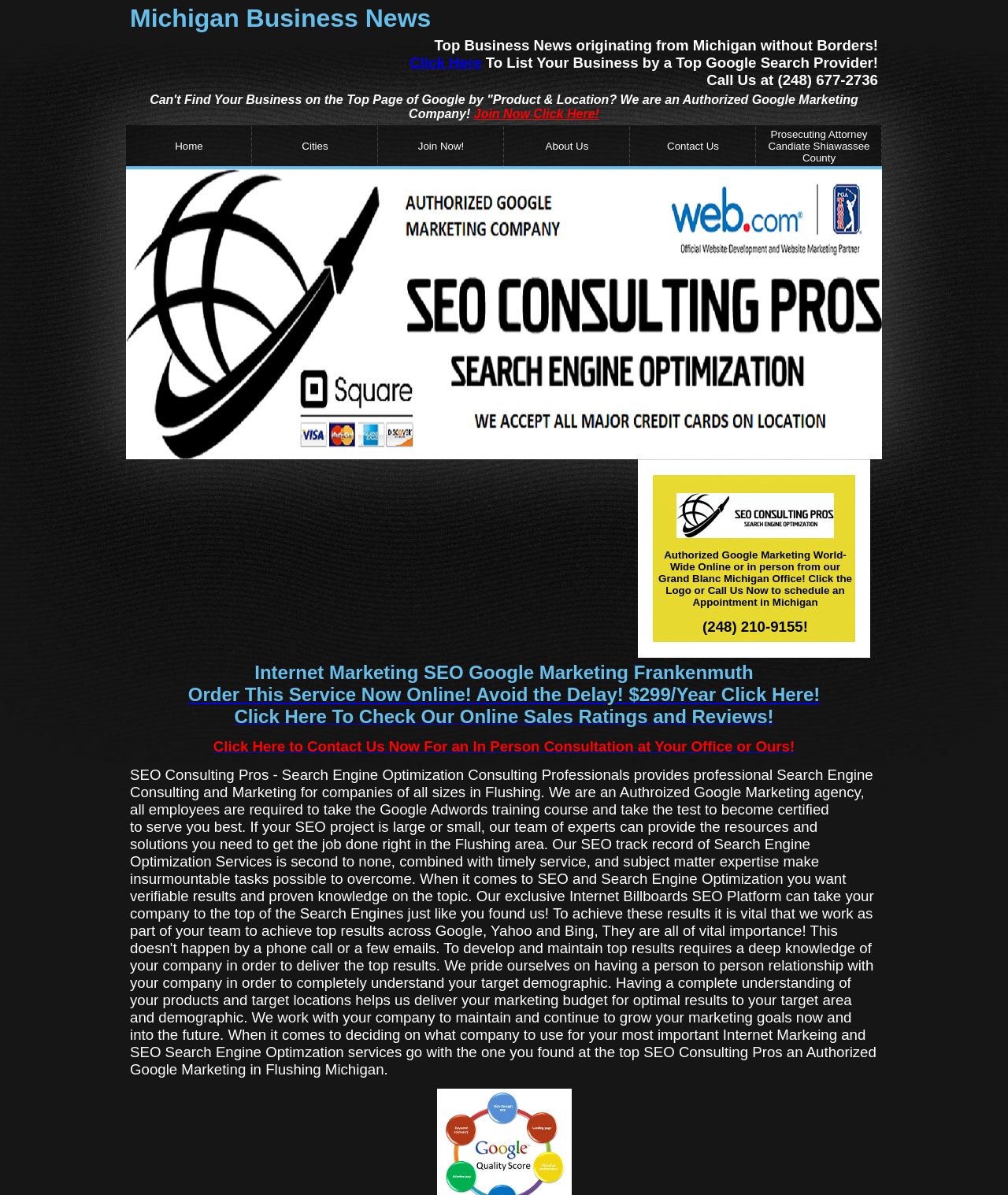Please pinpoint the bounding box coordinates for the region I should click to adhere to this instruction: "View 'Related Photos'".

None